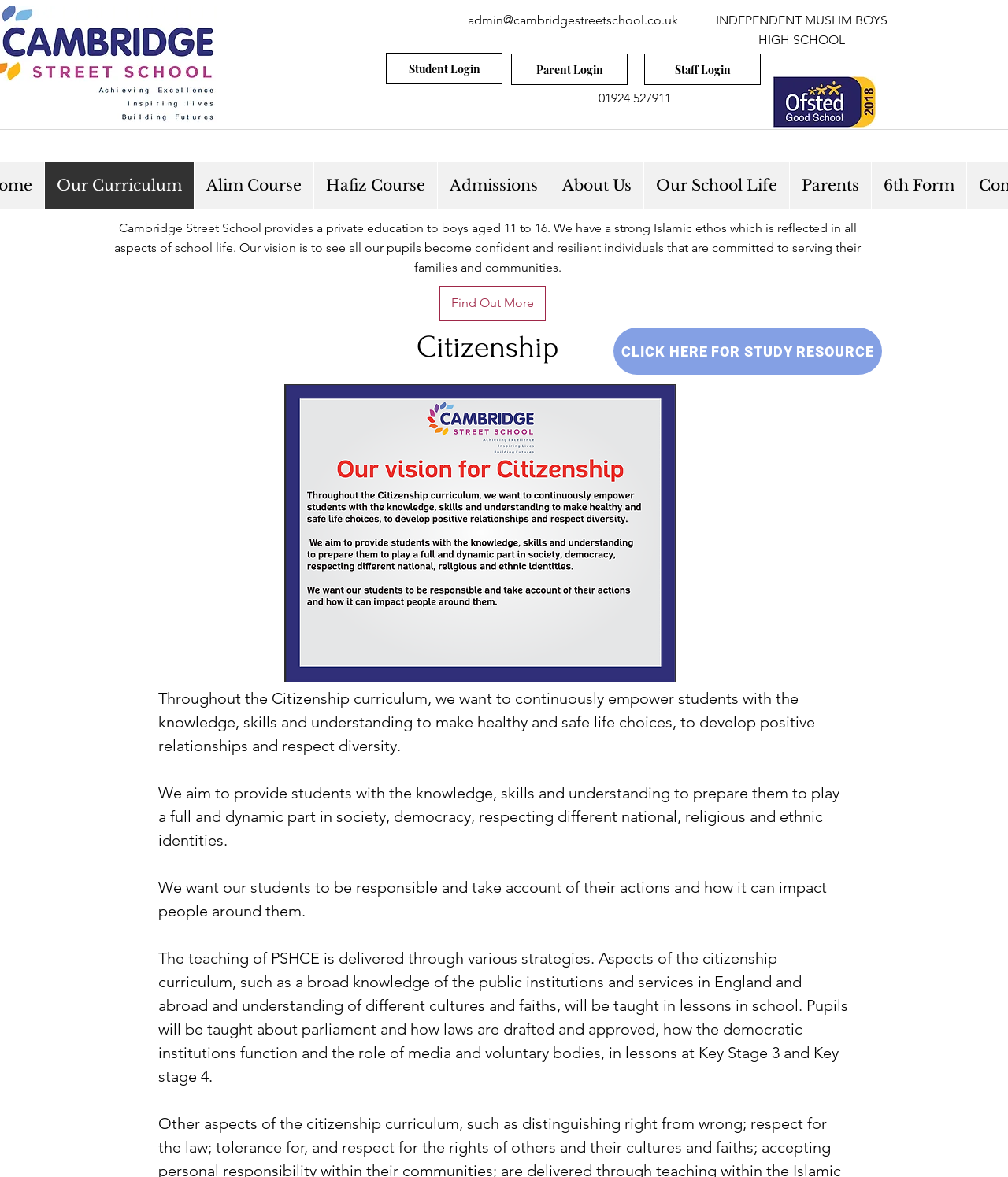Identify and provide the bounding box coordinates of the UI element described: "Our Curriculum". The coordinates should be formatted as [left, top, right, bottom], with each number being a float between 0 and 1.

[0.044, 0.138, 0.192, 0.178]